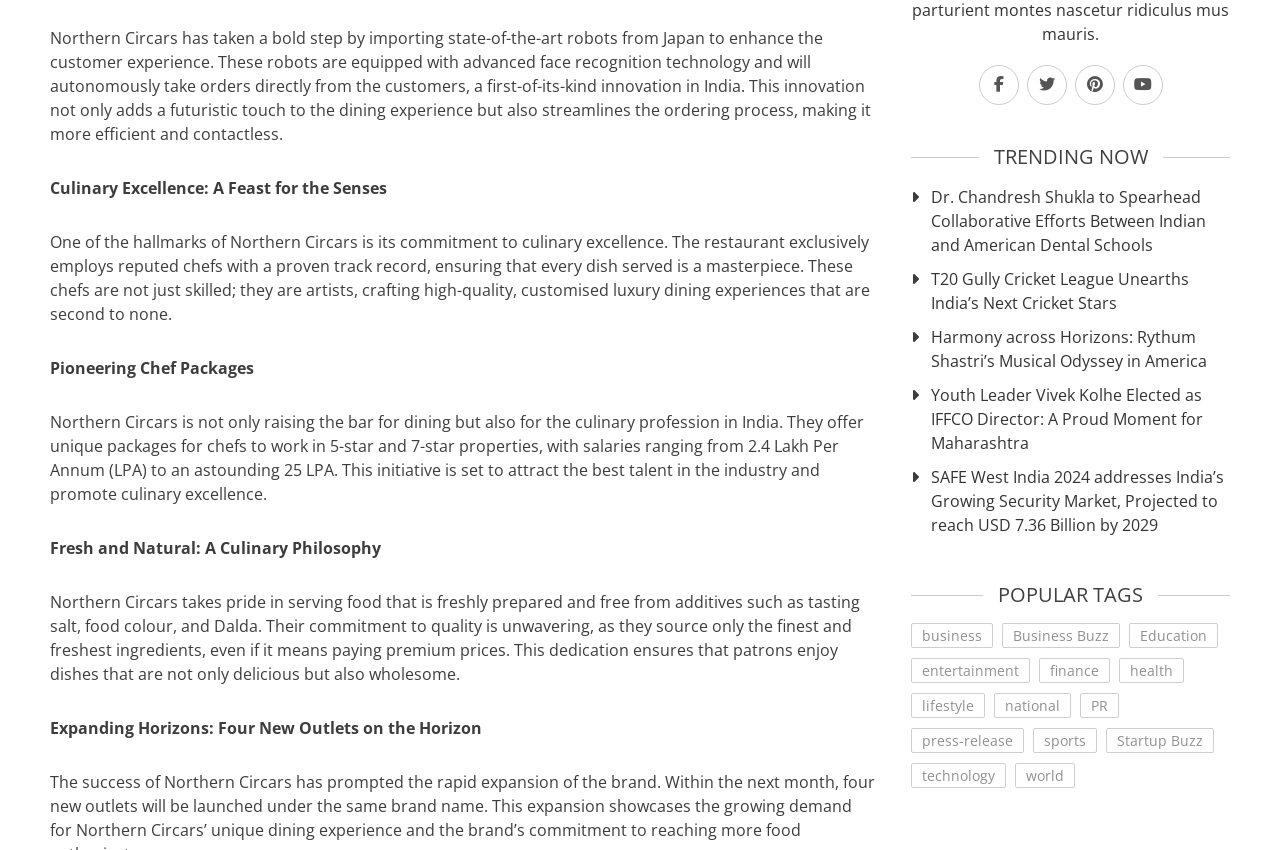Can you show the bounding box coordinates of the region to click on to complete the task described in the instruction: "Submit the comment"?

None